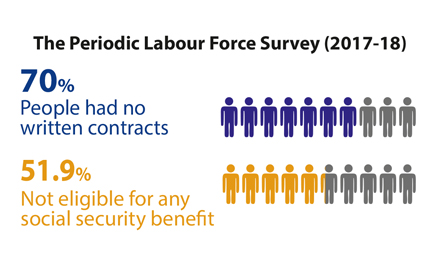What percentage of the workforce was ineligible for social security benefits? Based on the screenshot, please respond with a single word or phrase.

51.9%